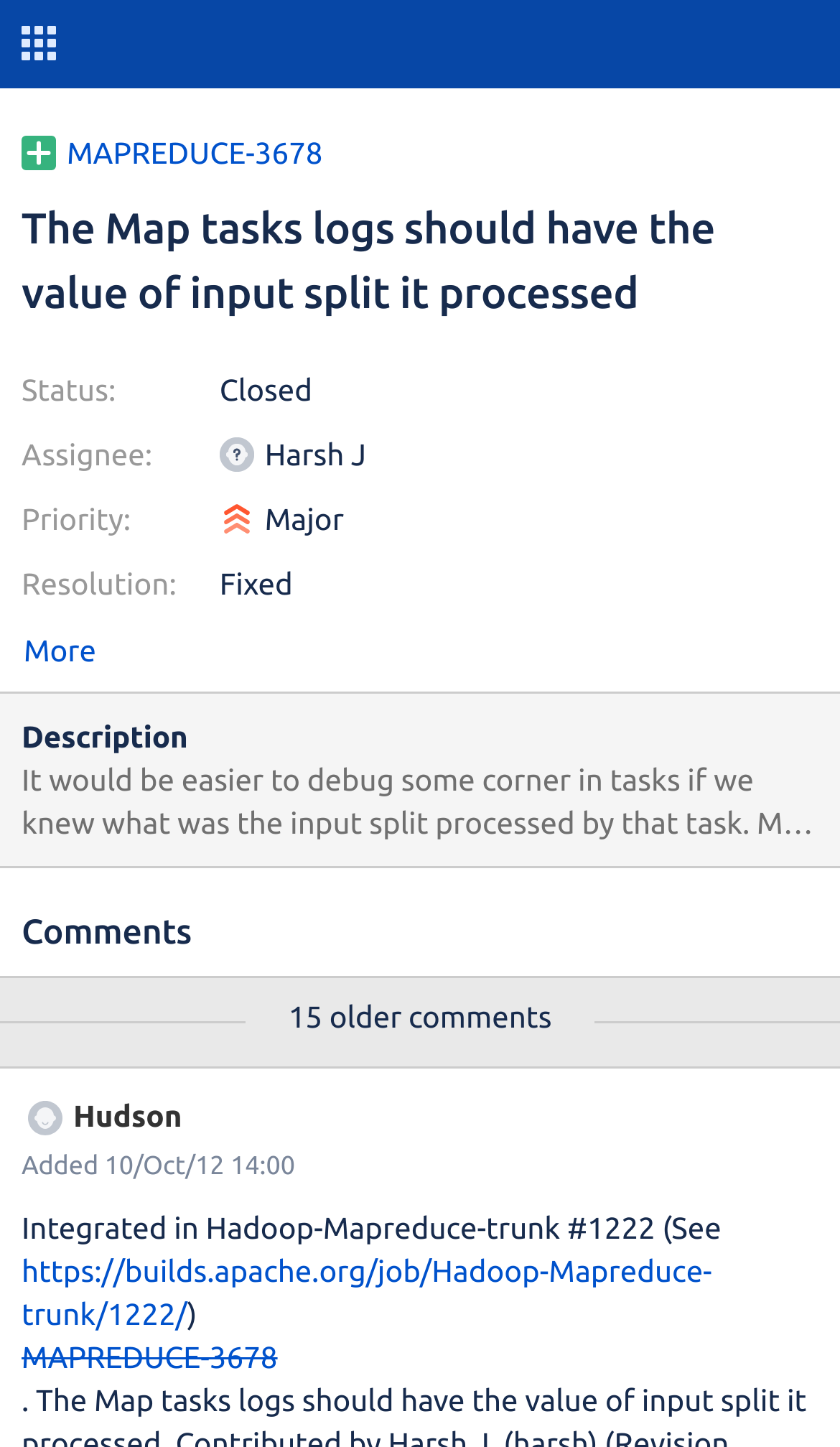Please respond to the question with a concise word or phrase:
Who is the assignee of this issue?

Harsh J